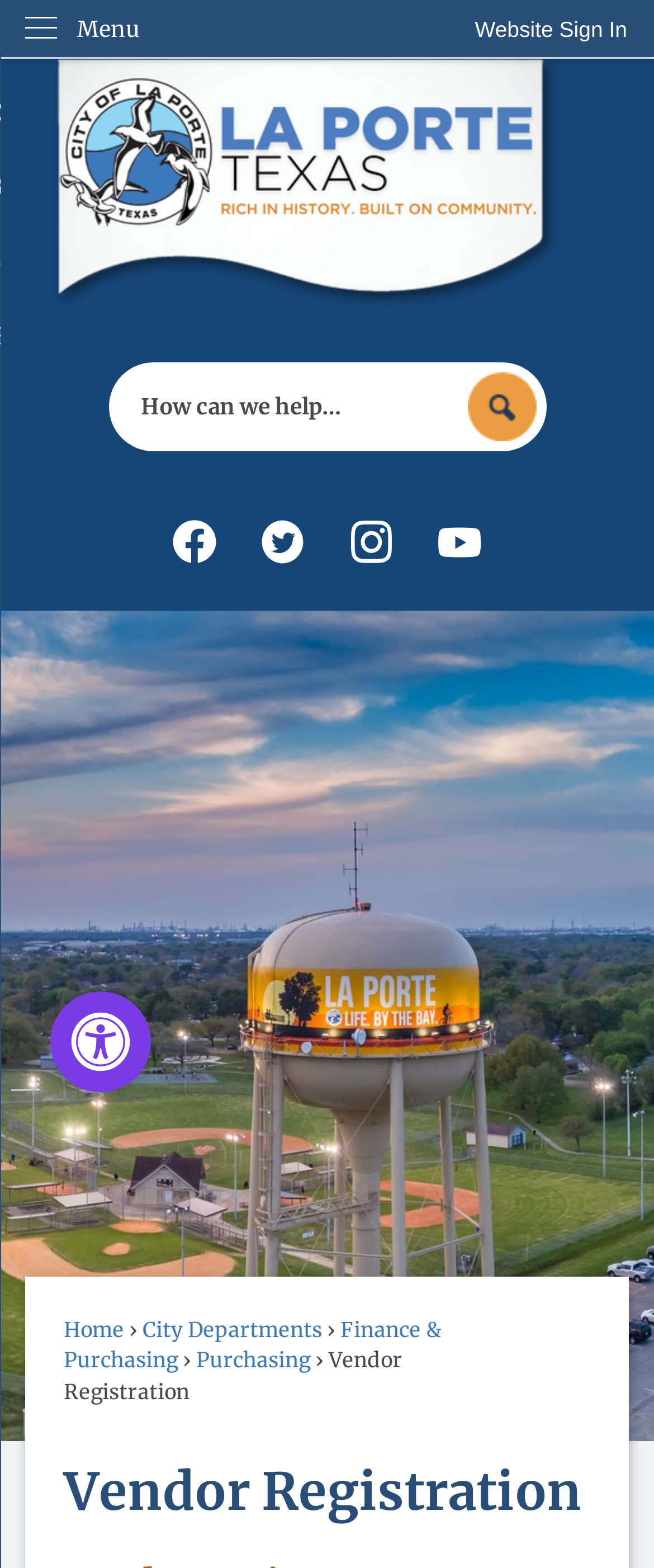Please determine the bounding box coordinates of the element to click in order to execute the following instruction: "Discover personalization options". The coordinates should be four float numbers between 0 and 1, specified as [left, top, right, bottom].

[0.051, 0.622, 0.256, 0.707]